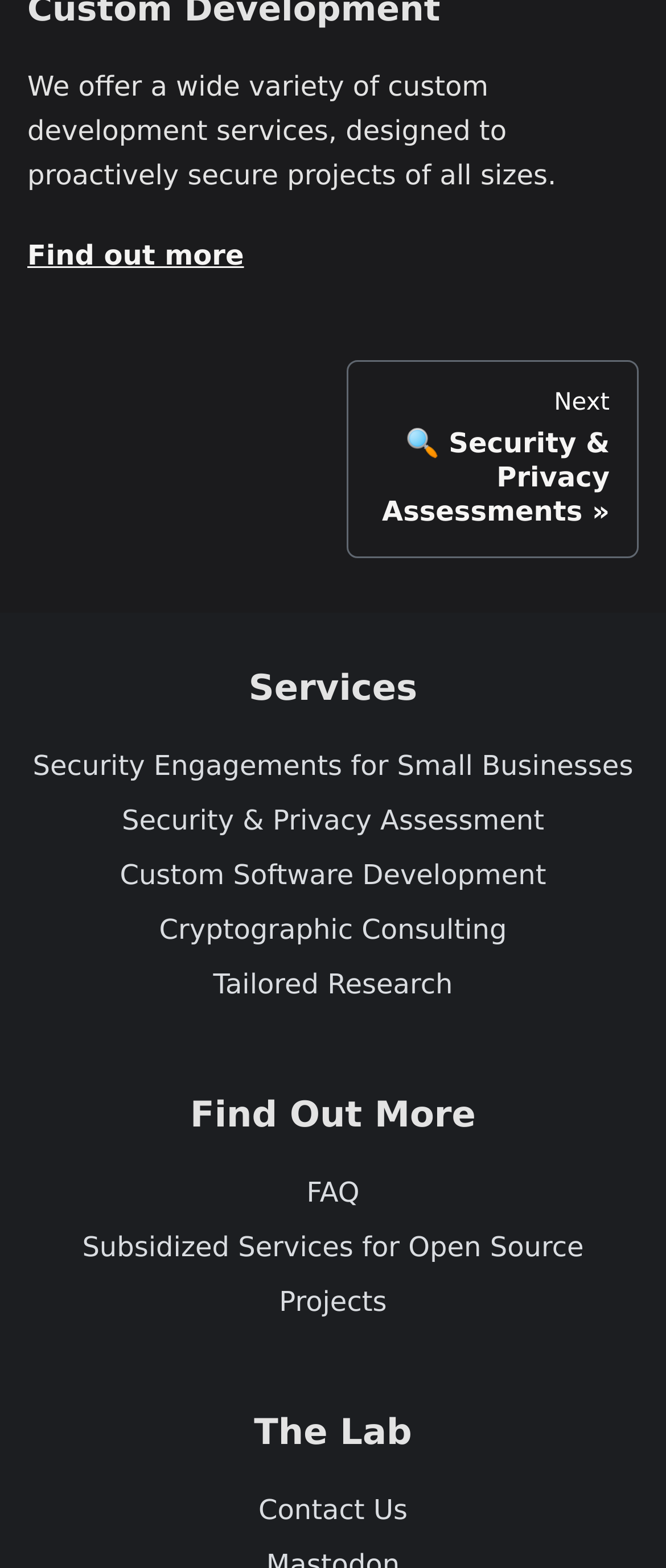How many StaticText elements are available on the webpage?
Please provide a single word or phrase as your answer based on the image.

3